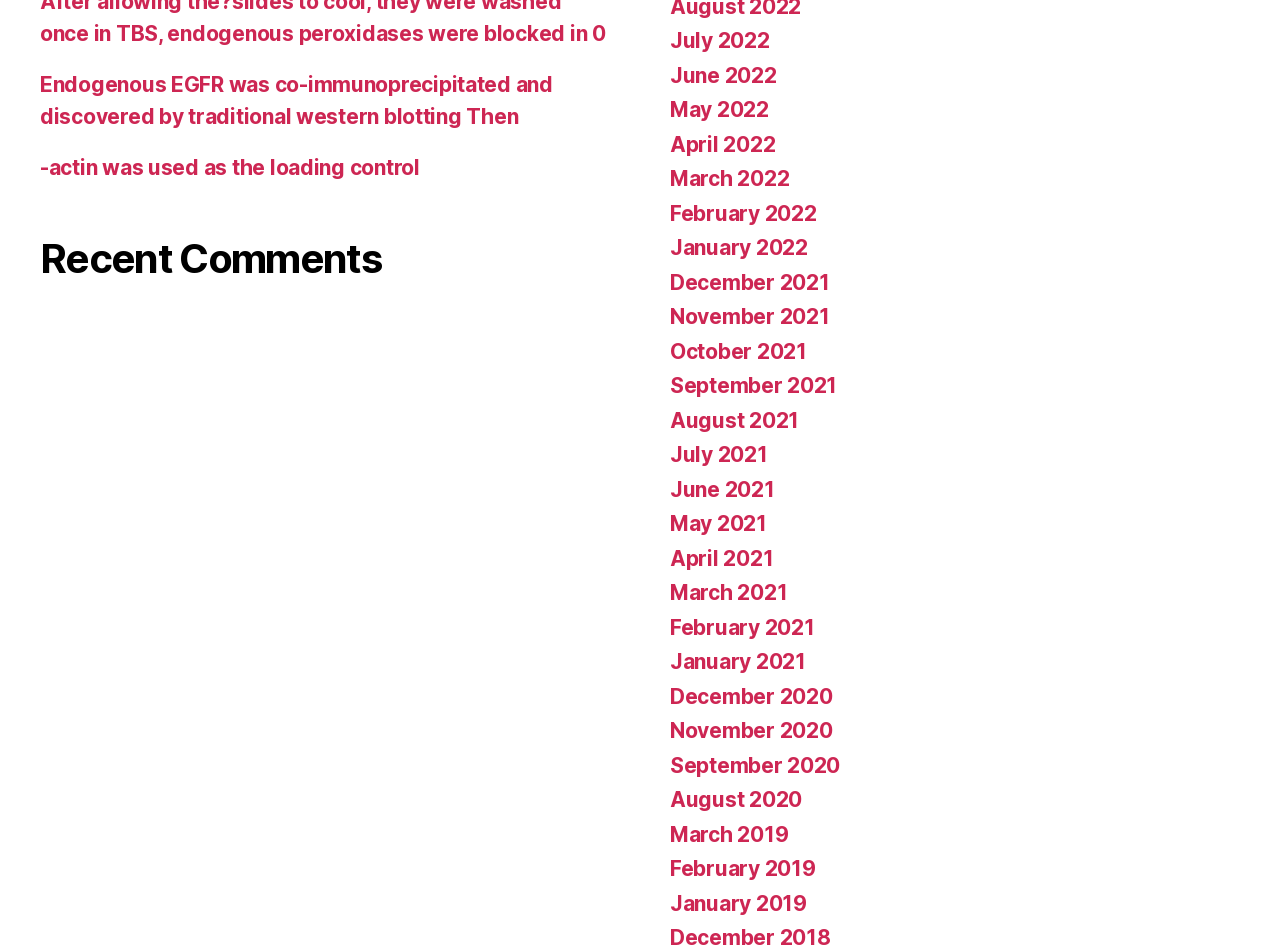Given the element description June 2021, identify the bounding box coordinates for the UI element on the webpage screenshot. The format should be (top-left x, top-left y, bottom-right x, bottom-right y), with values between 0 and 1.

[0.523, 0.504, 0.605, 0.53]